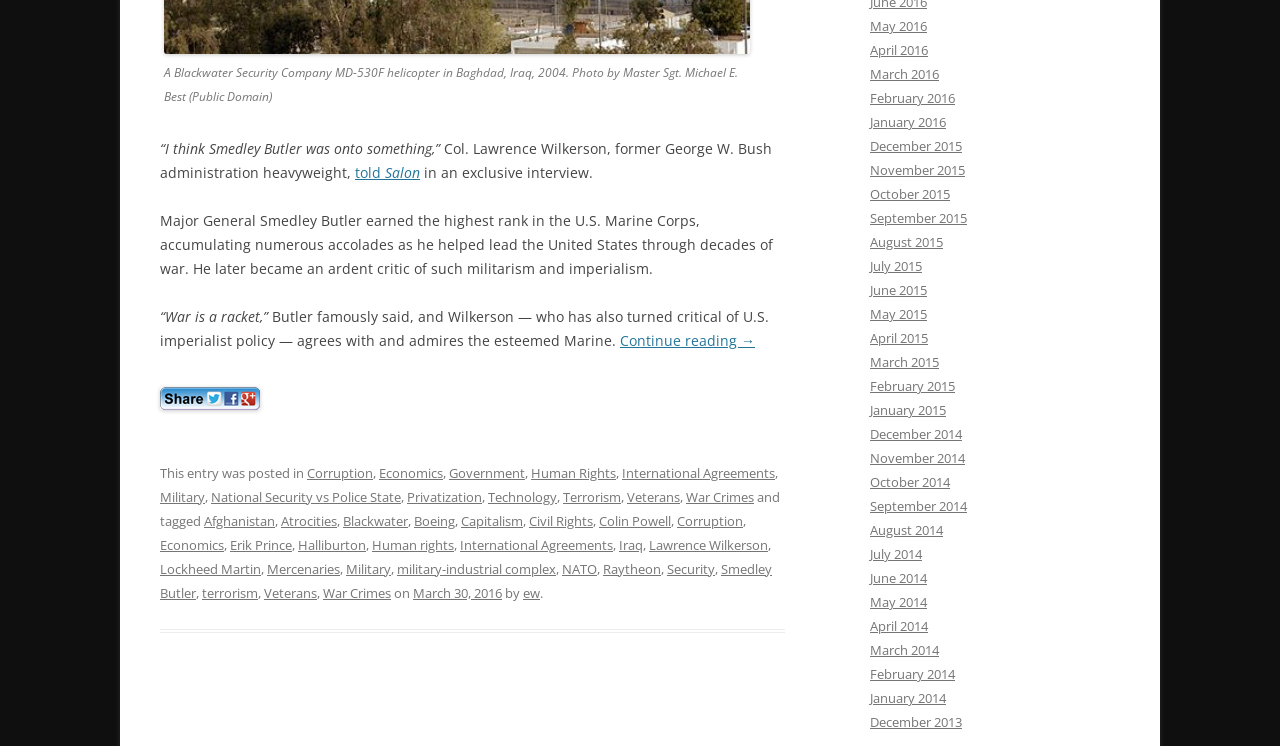Give a one-word or short phrase answer to the question: 
What is the date of the article?

March 30, 2016